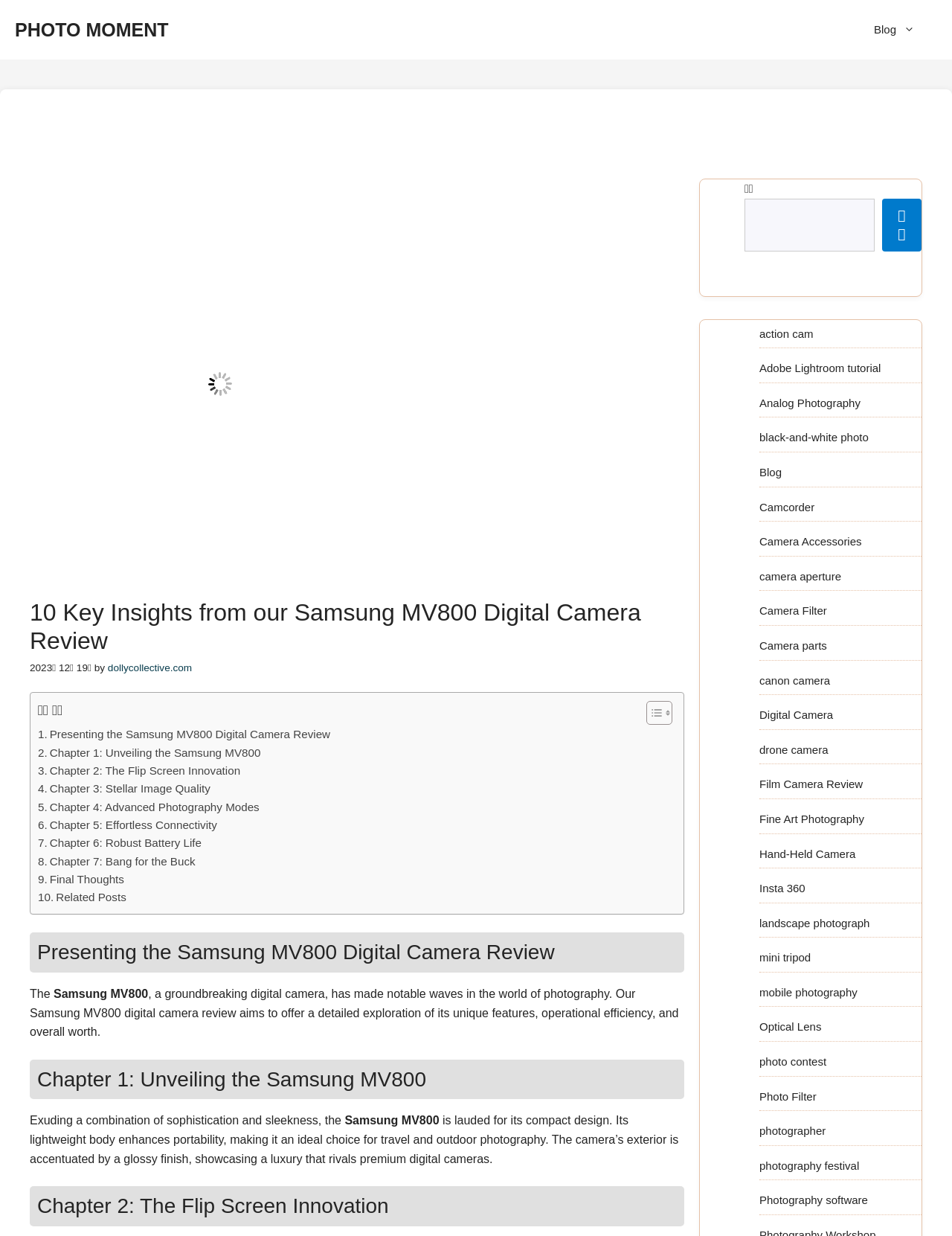Please predict the bounding box coordinates of the element's region where a click is necessary to complete the following instruction: "Search for something". The coordinates should be represented by four float numbers between 0 and 1, i.e., [left, top, right, bottom].

[0.782, 0.161, 0.919, 0.203]